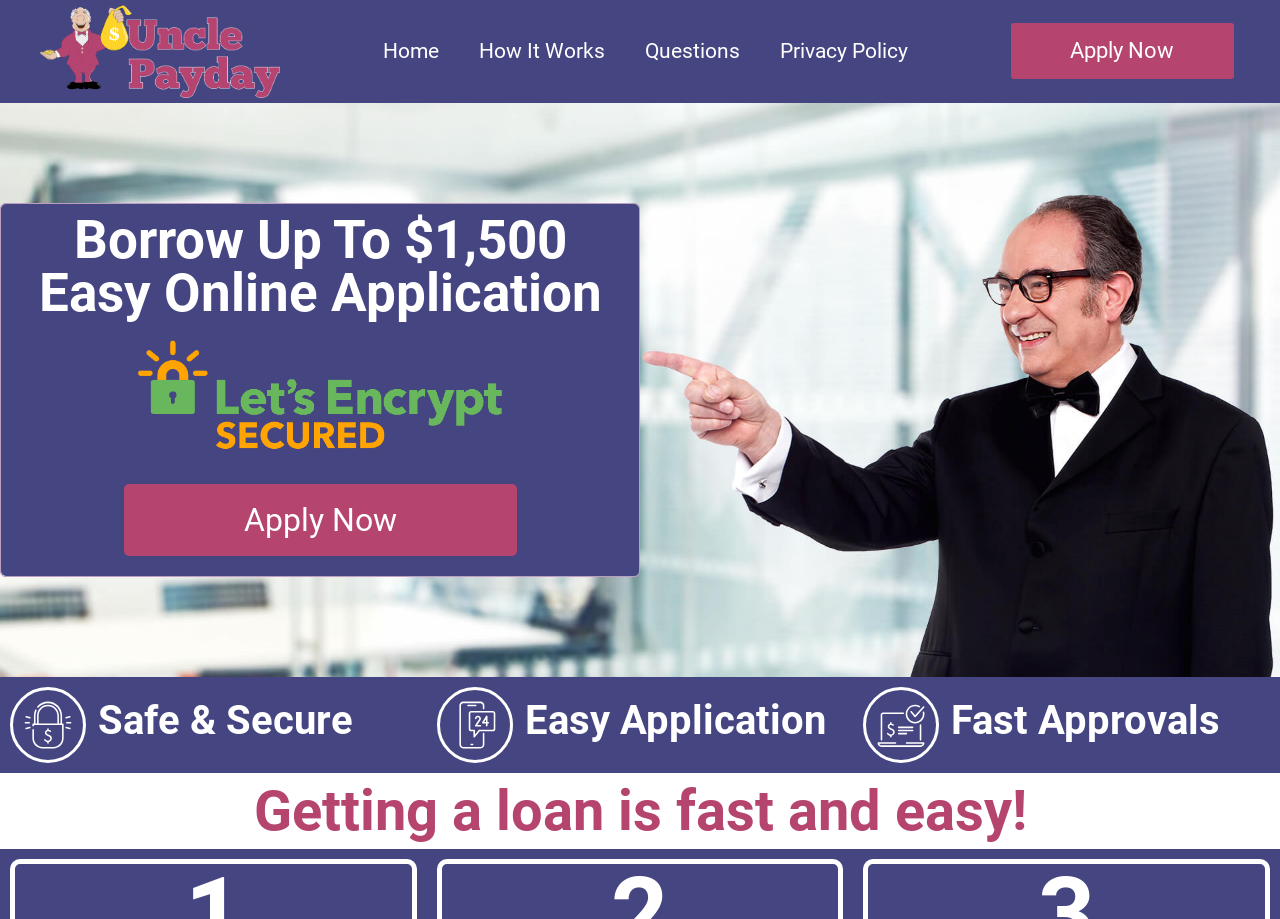What is the maximum amount that can be borrowed?
Answer the question with as much detail as possible.

The answer can be found in the StaticText element 'Borrow Up To $1,500' which is located at the top of the webpage, indicating that the maximum amount that can be borrowed is $1,500.